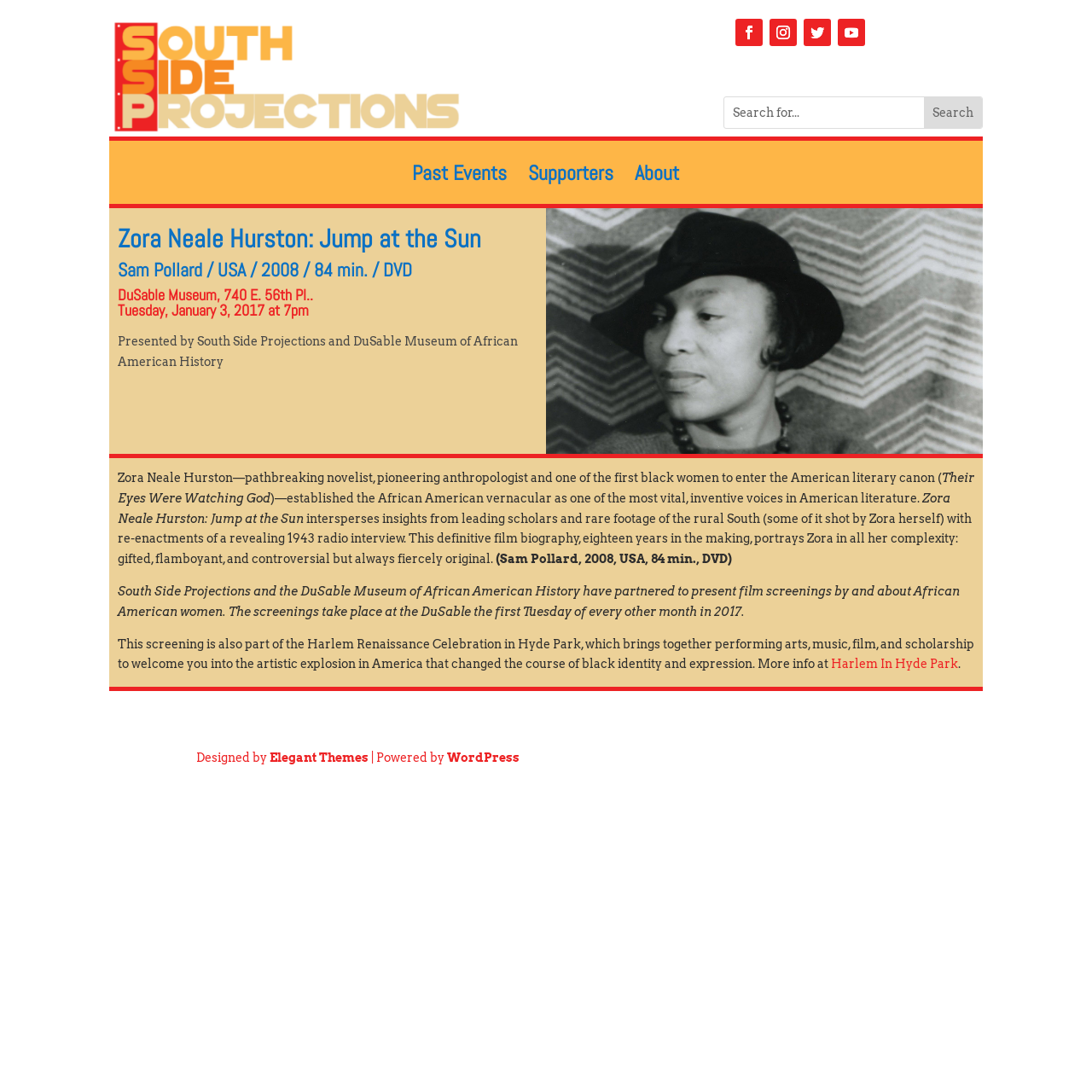Please respond to the question with a concise word or phrase:
What is the day of the week when the film screenings take place?

Tuesday